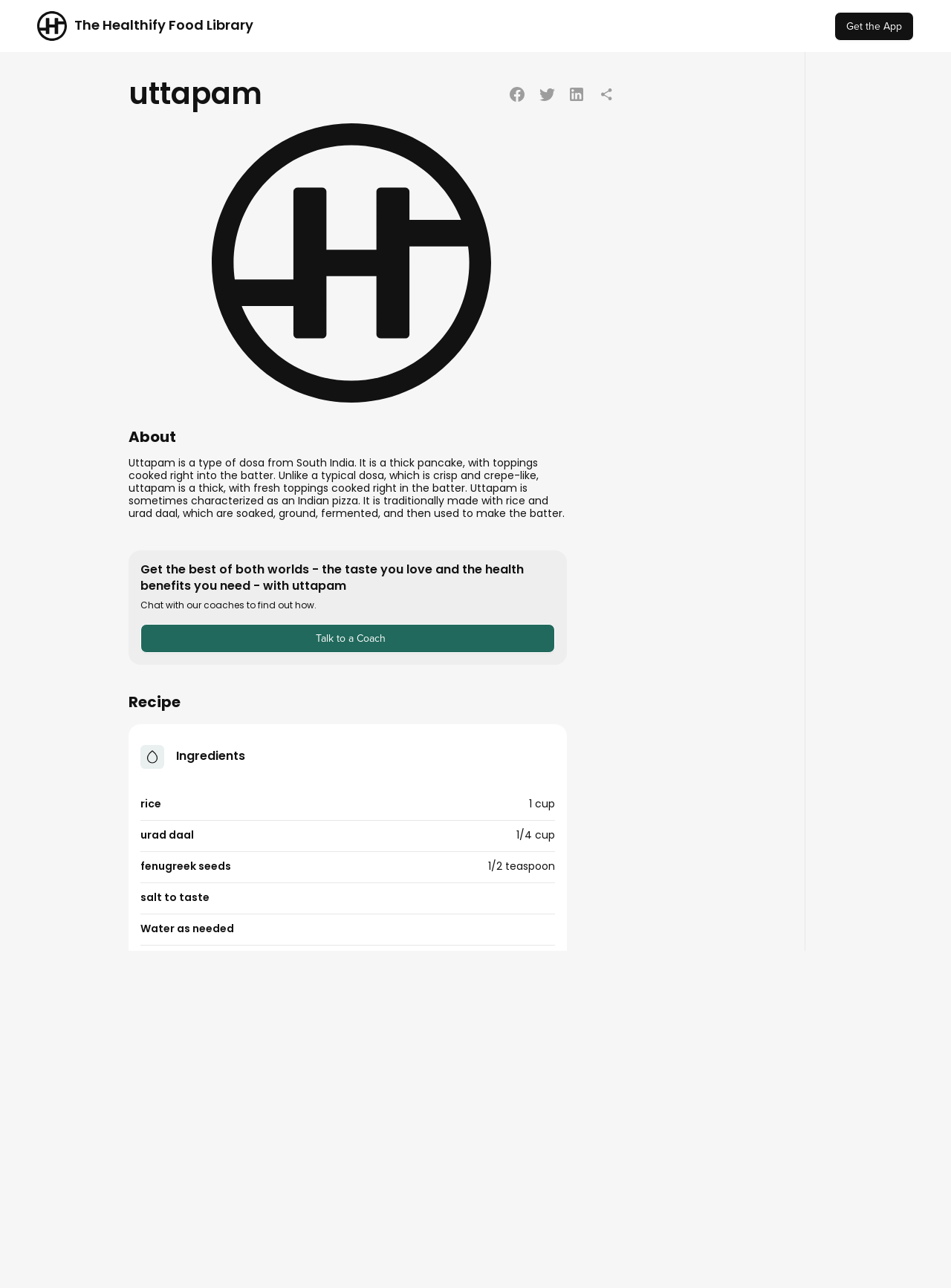Bounding box coordinates should be provided in the format (top-left x, top-left y, bottom-right x, bottom-right y) with all values between 0 and 1. Identify the bounding box for this UI element: Get the App

[0.877, 0.009, 0.961, 0.031]